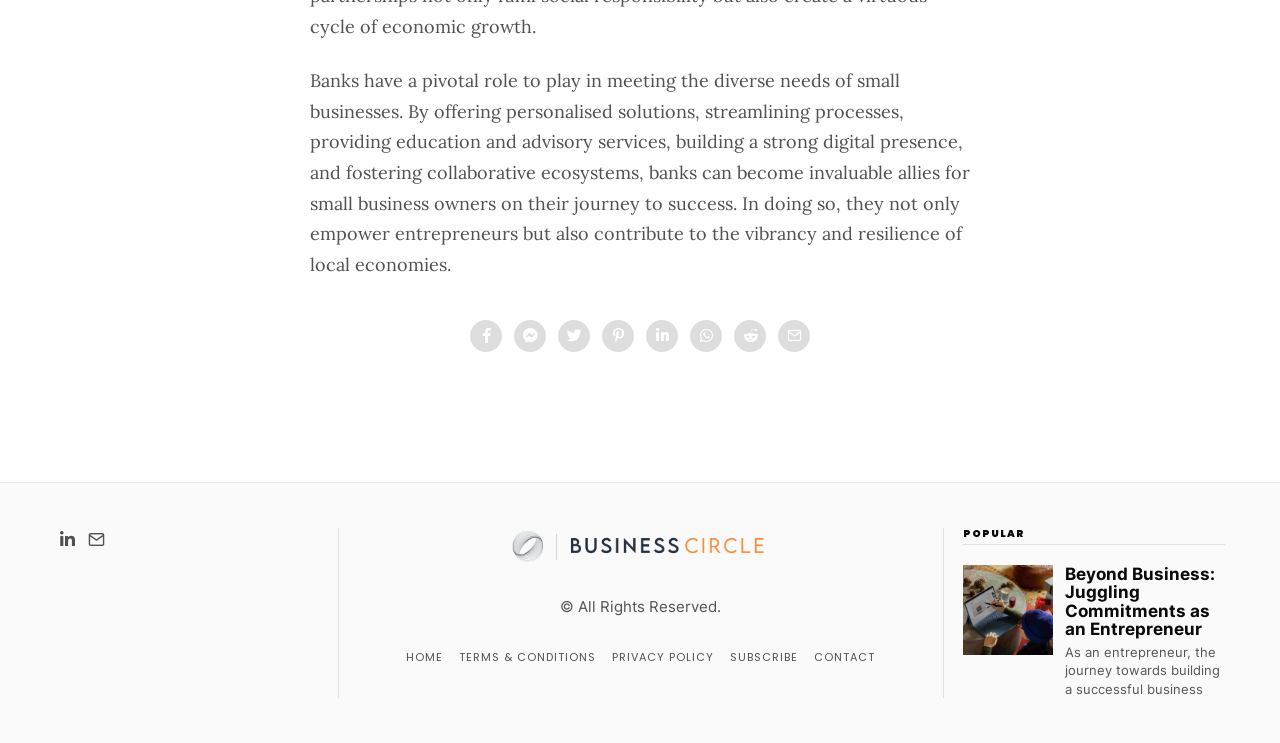Give a one-word or one-phrase response to the question: 
What is the title of the first article?

Beyond Business